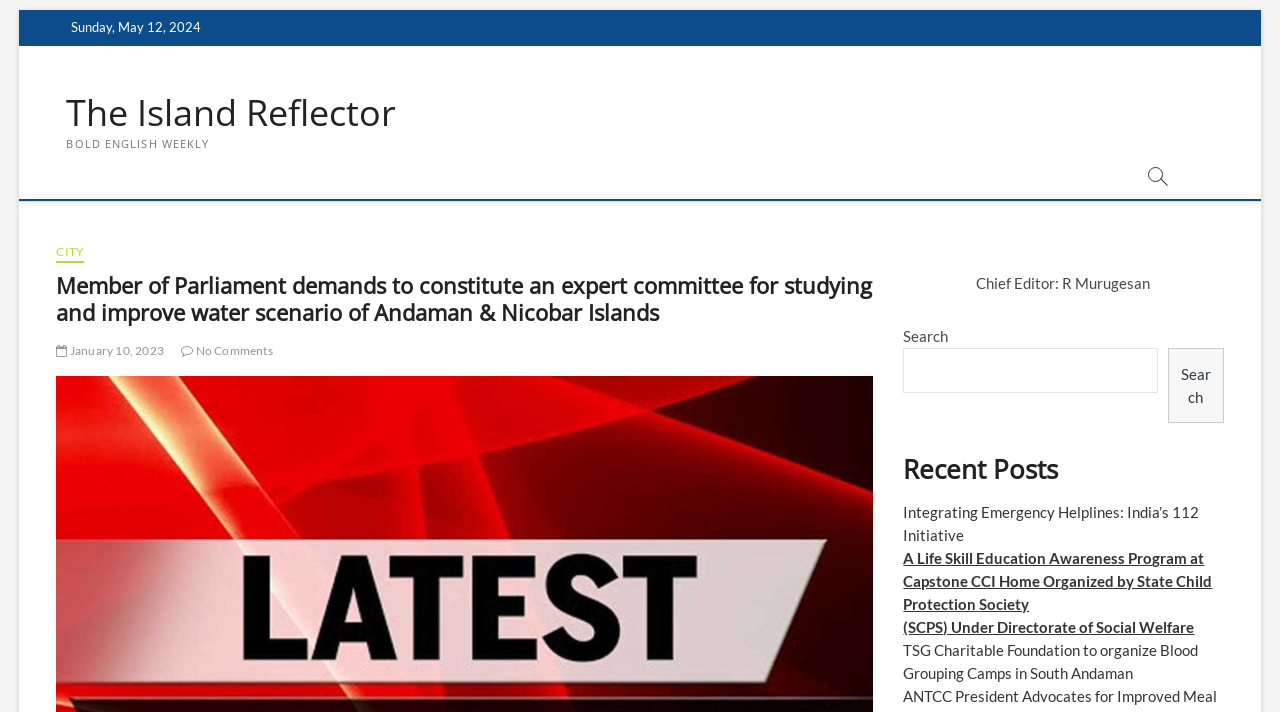Please identify the bounding box coordinates of the clickable element to fulfill the following instruction: "Go to The Island Reflector homepage". The coordinates should be four float numbers between 0 and 1, i.e., [left, top, right, bottom].

[0.052, 0.128, 0.31, 0.189]